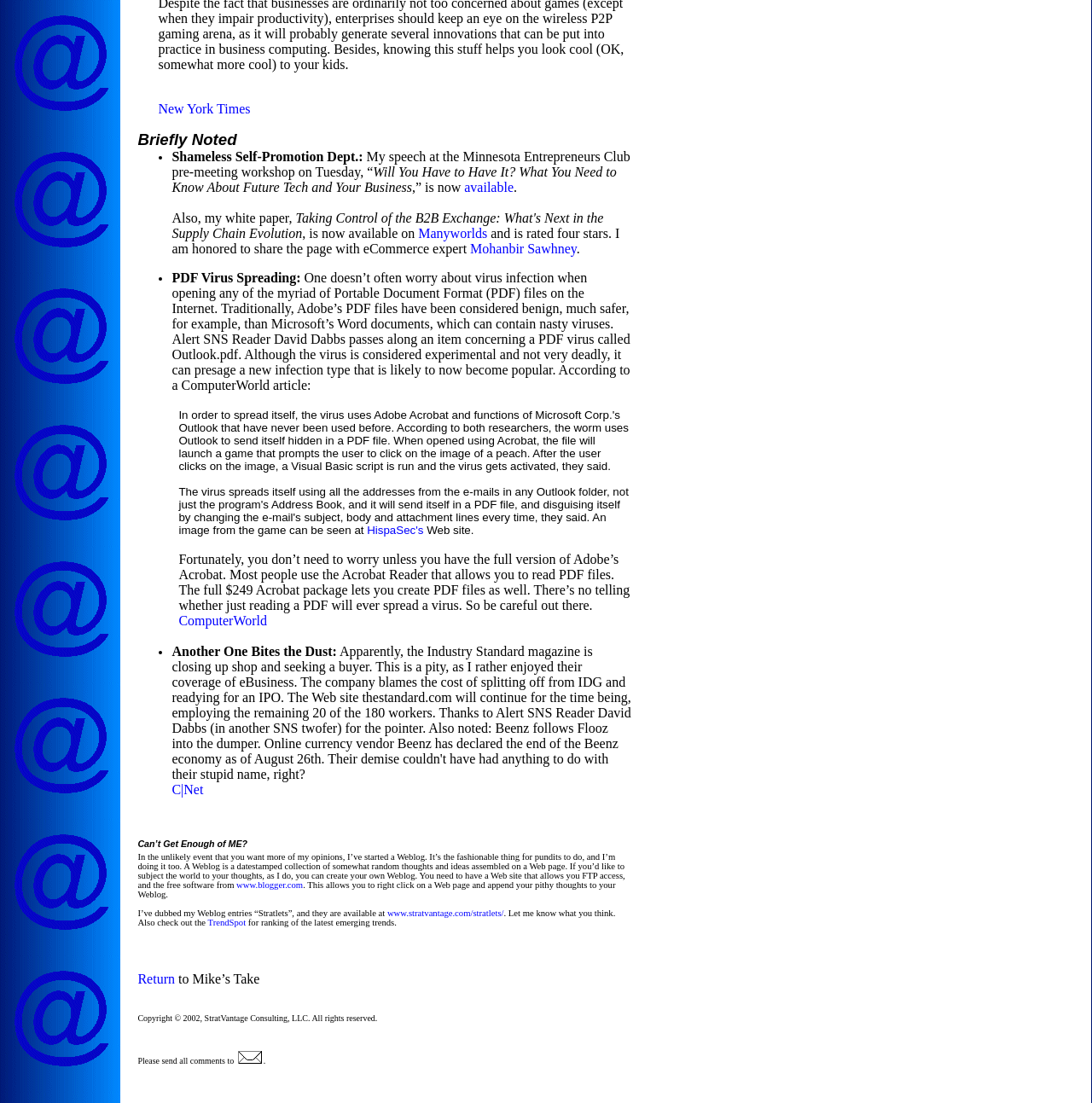Please pinpoint the bounding box coordinates for the region I should click to adhere to this instruction: "Click on the 'New York Times' link".

[0.145, 0.092, 0.229, 0.105]